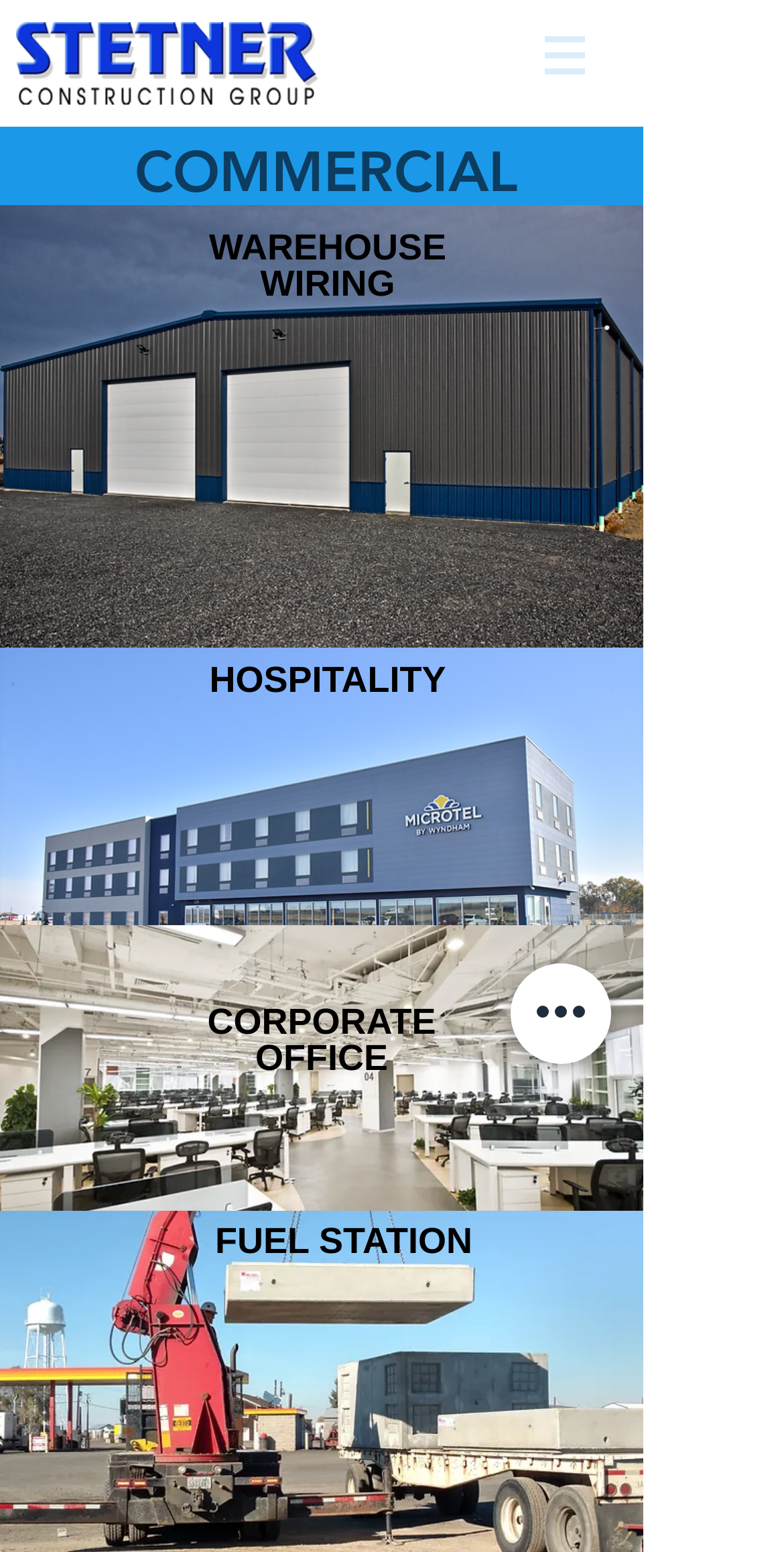What is the theme of the images on the page?
Please provide a detailed and comprehensive answer to the question.

By looking at the images on the page, I noticed that they all depict different types of workplaces, such as a warehouse, a hospital, an office, and a fuel station. This suggests that the theme of the images is workplaces.